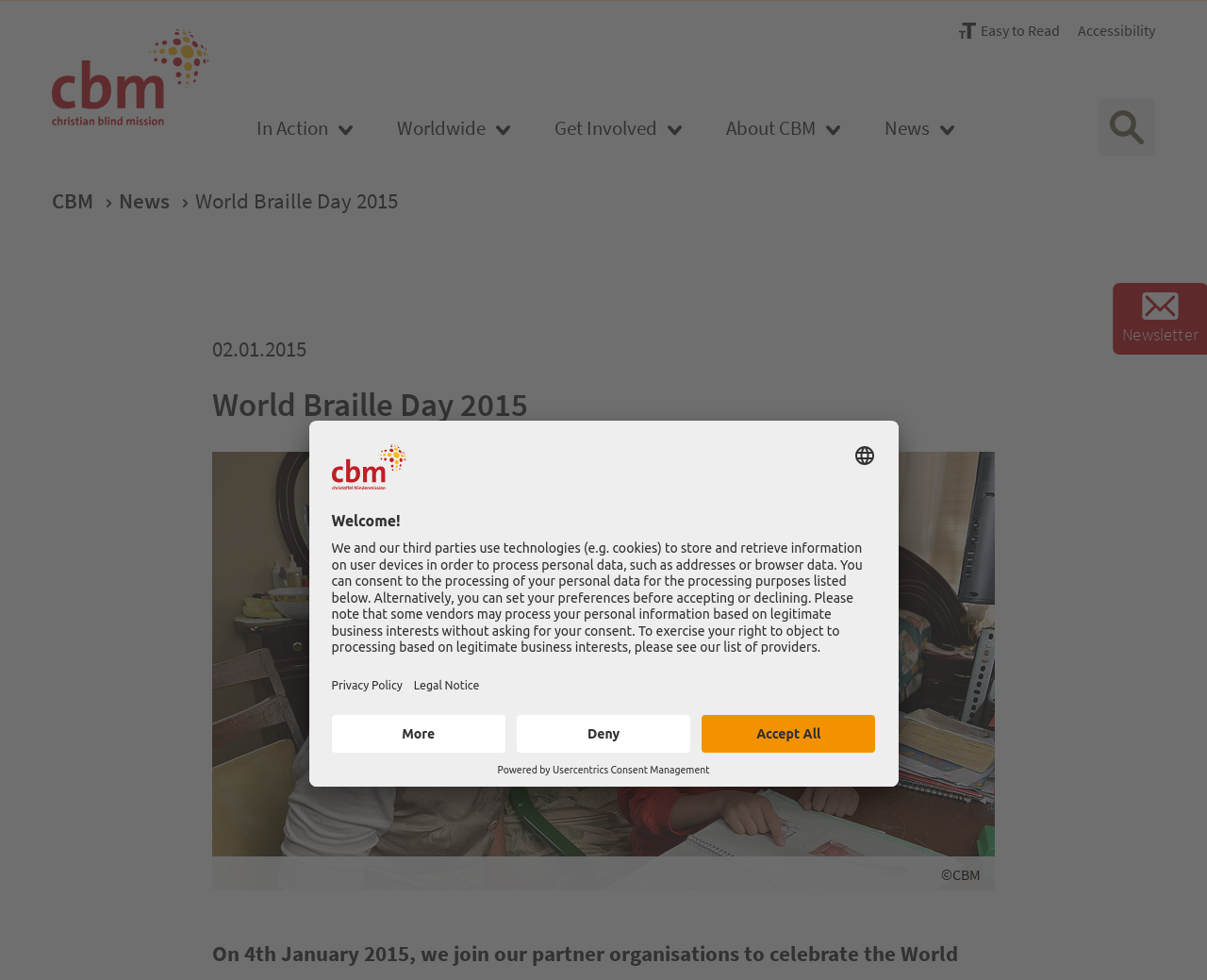How many main menu items are there?
Use the image to answer the question with a single word or phrase.

5